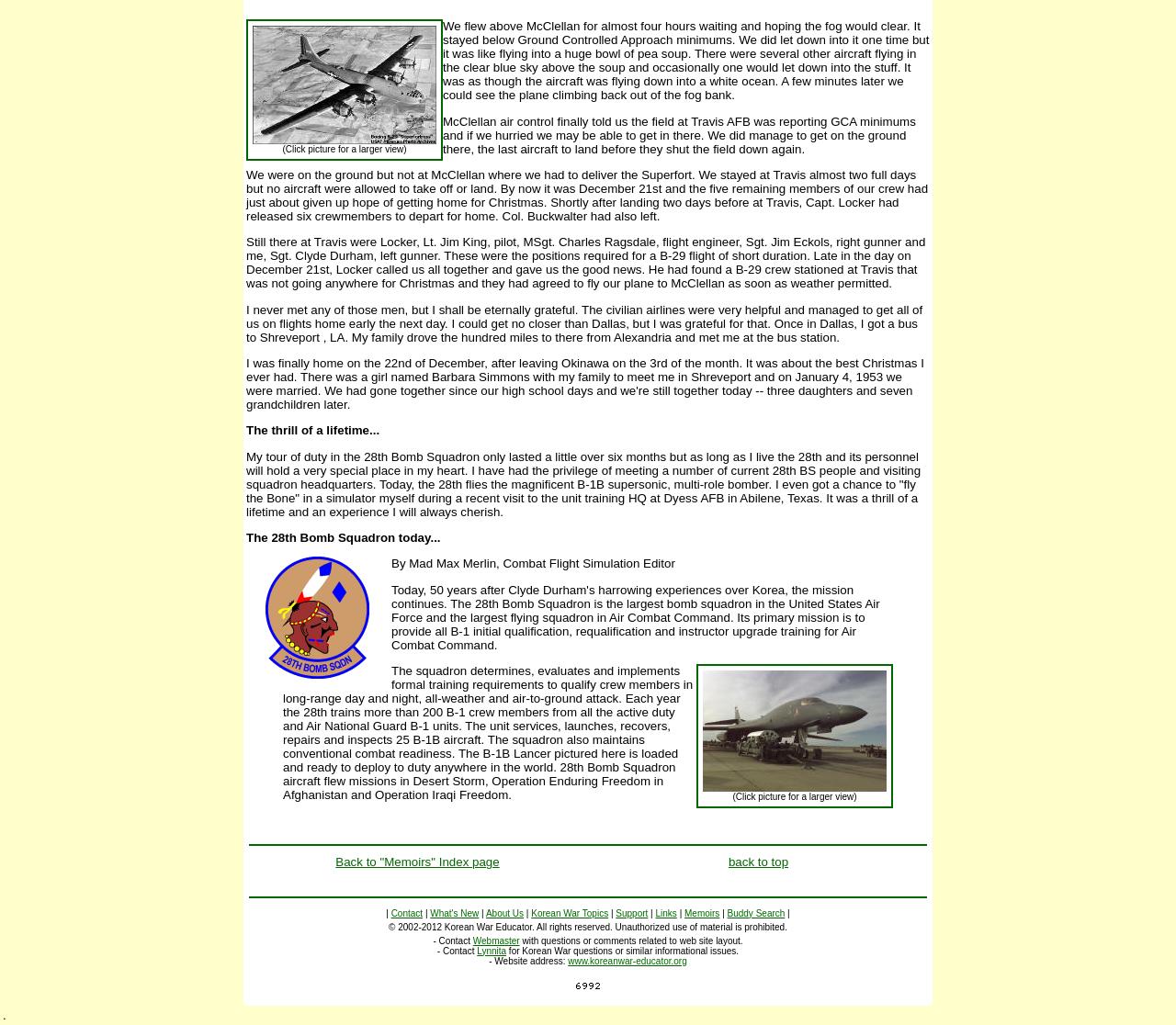What type of aircraft is mentioned in the text?
Provide a comprehensive and detailed answer to the question.

The text specifically mentions a B-29 aircraft, which is a type of bomber plane. This is evident from the context of the story, where the author describes flying in a B-29 and mentions its capabilities.